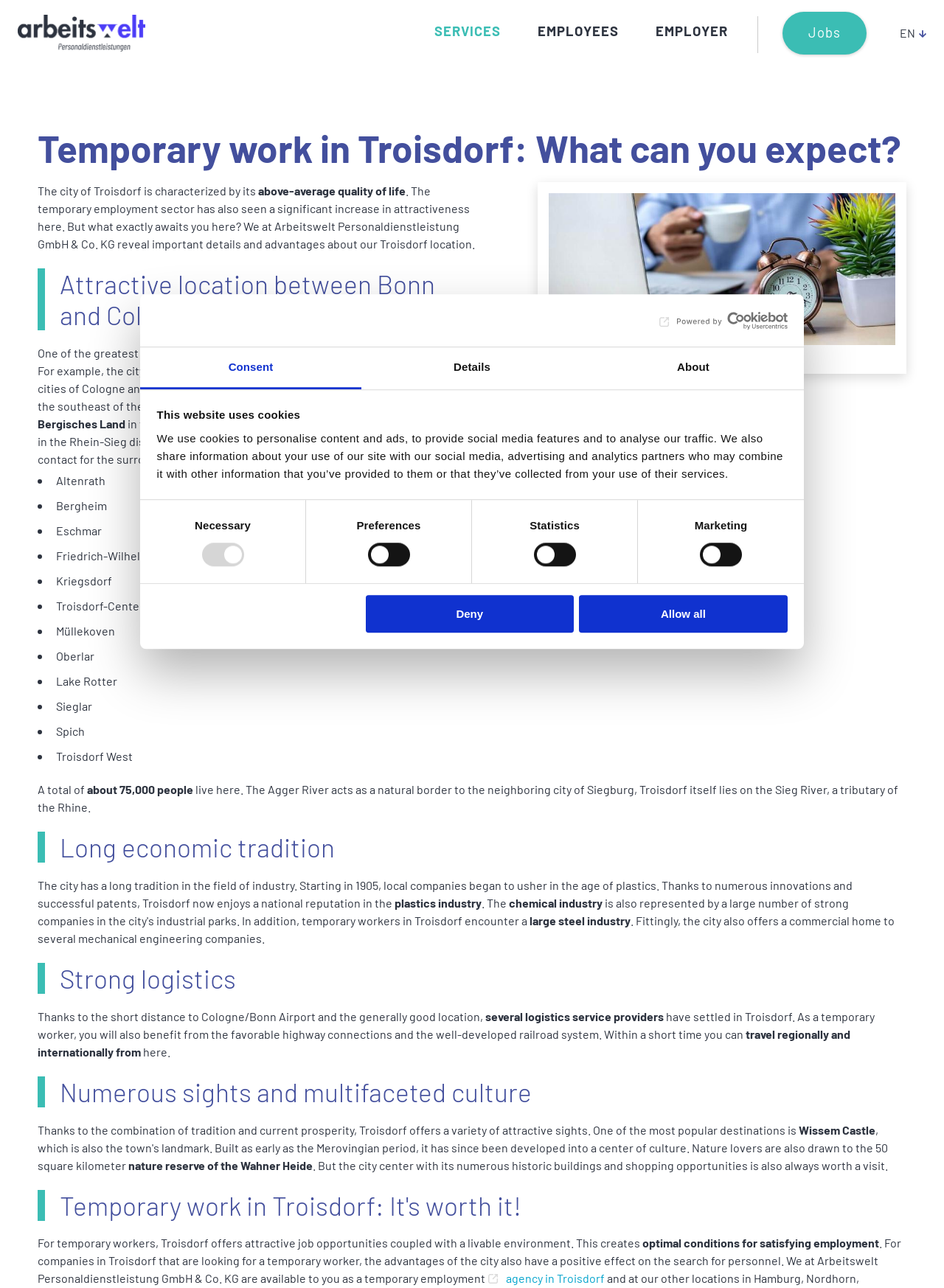Determine the bounding box coordinates for the HTML element described here: "Powered by Cookiebot".

[0.697, 0.241, 0.834, 0.256]